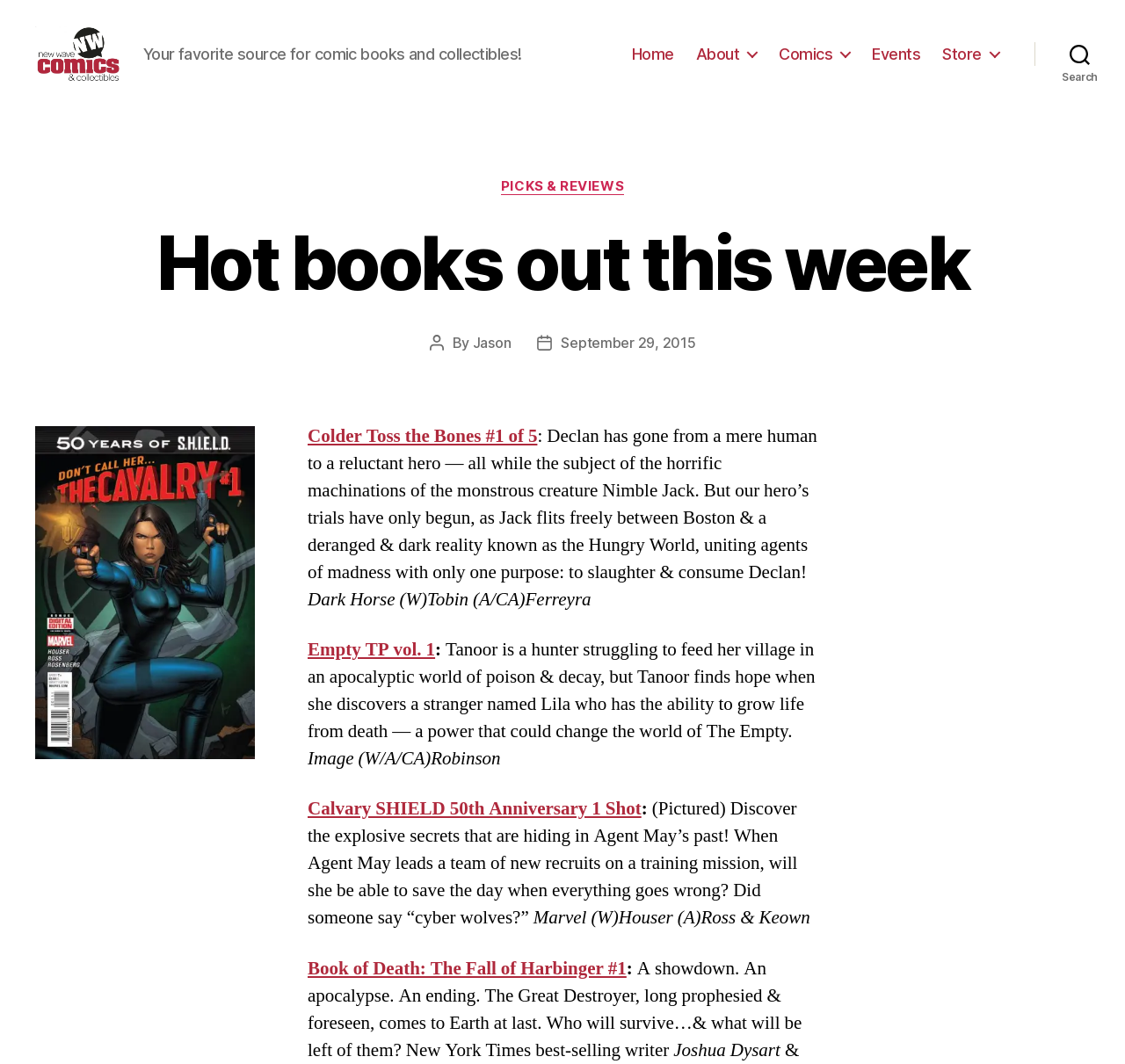Respond to the question with just a single word or phrase: 
How many comic book titles are listed on this page?

5